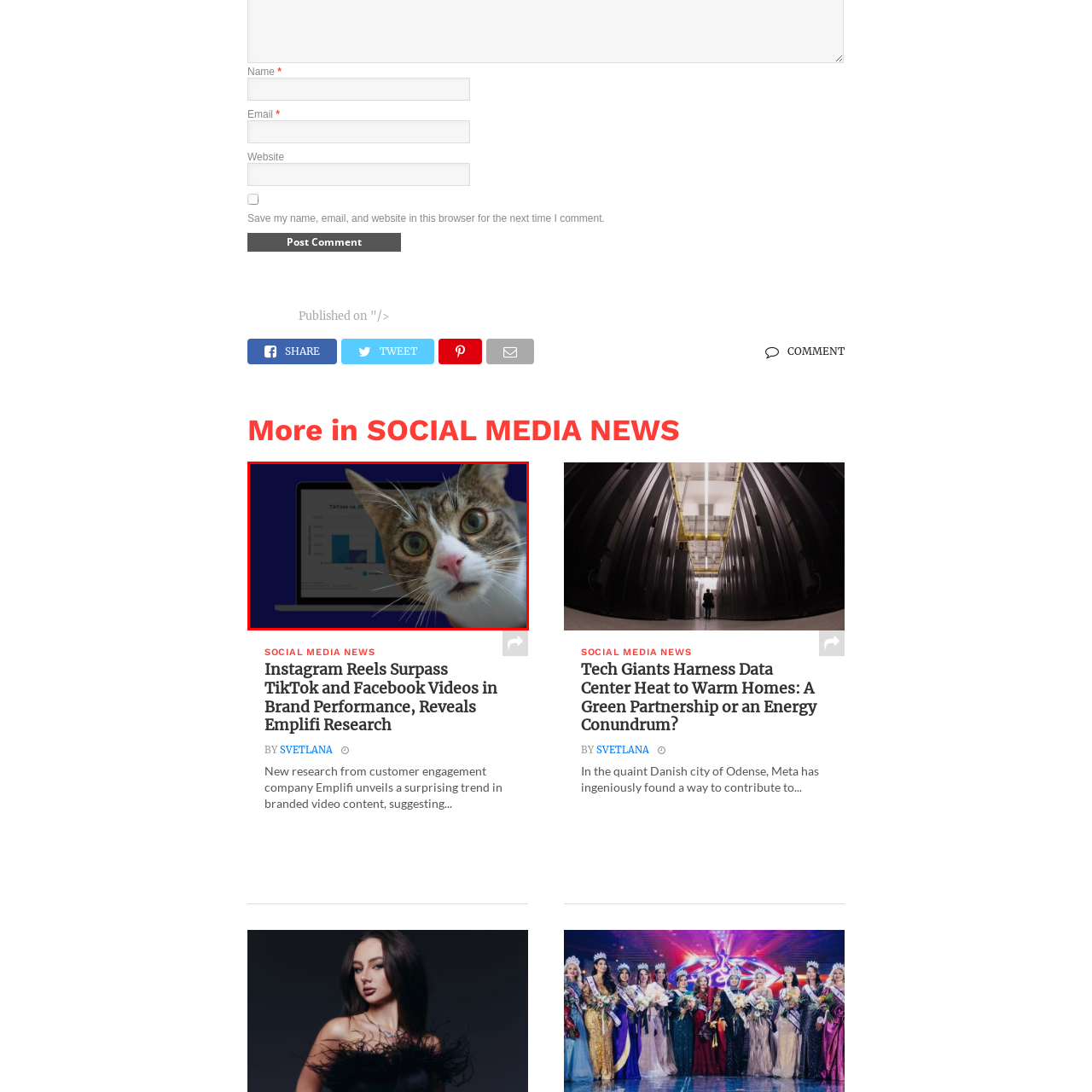Offer a comprehensive description of the image enclosed by the red box.

The image features an inquisitive cat with striking green eyes, sharply focused in the foreground, drawing the viewer's attention. Behind the cat, a laptop screen displays a bar graph comparing TikTok and Instagram metrics, indicating a discussion around social media performance. The background is a deep blue, adding a modern and vibrant touch to the overall composition. This visual blends a playful element with an analytical theme, highlighting the intersection of pets and digital engagement in today's social media landscape.